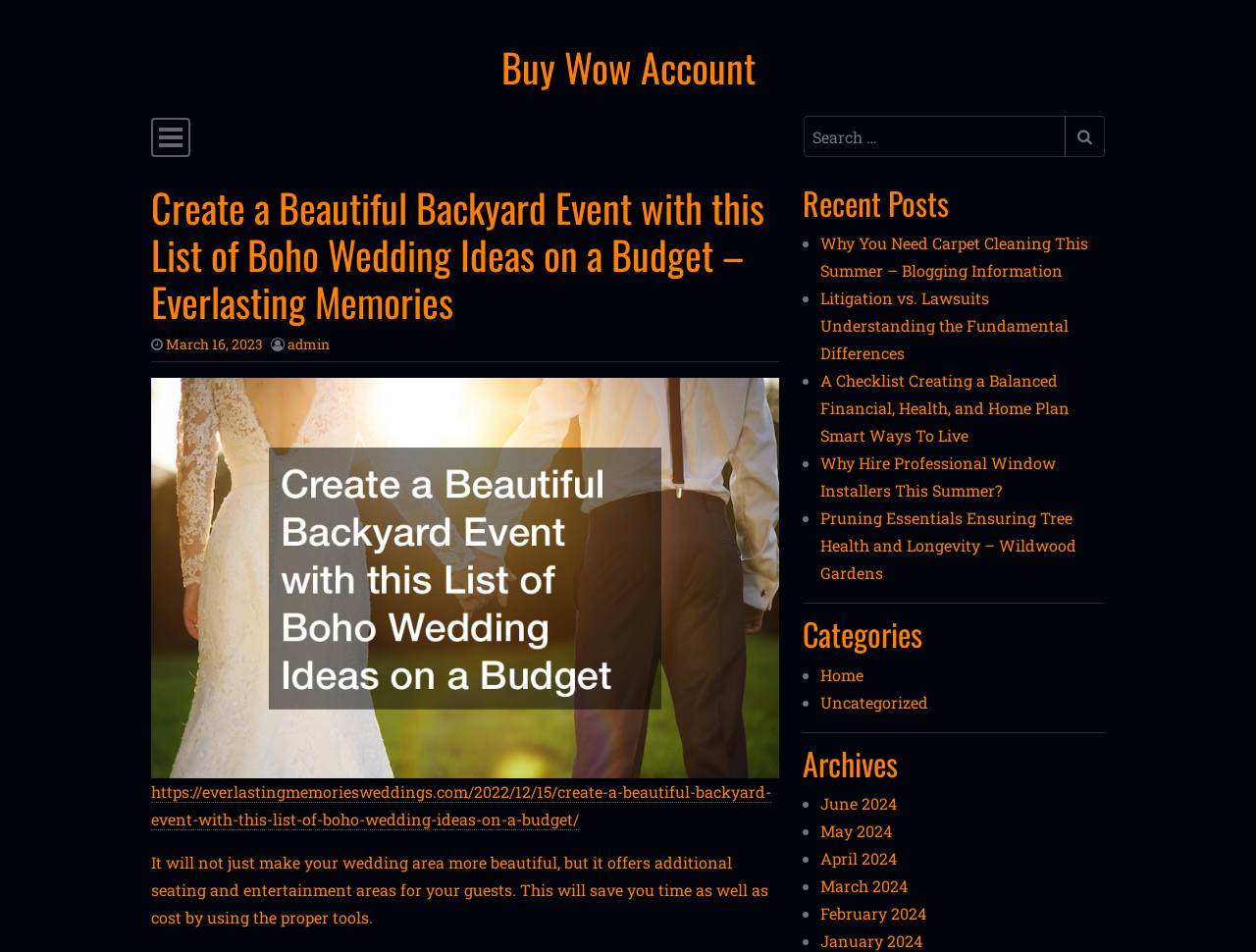What is the search function for?
Answer the question with a detailed and thorough explanation.

The search function, located in the navigation menu, allows users to search for specific content or keywords within the website, making it easier to find relevant information.